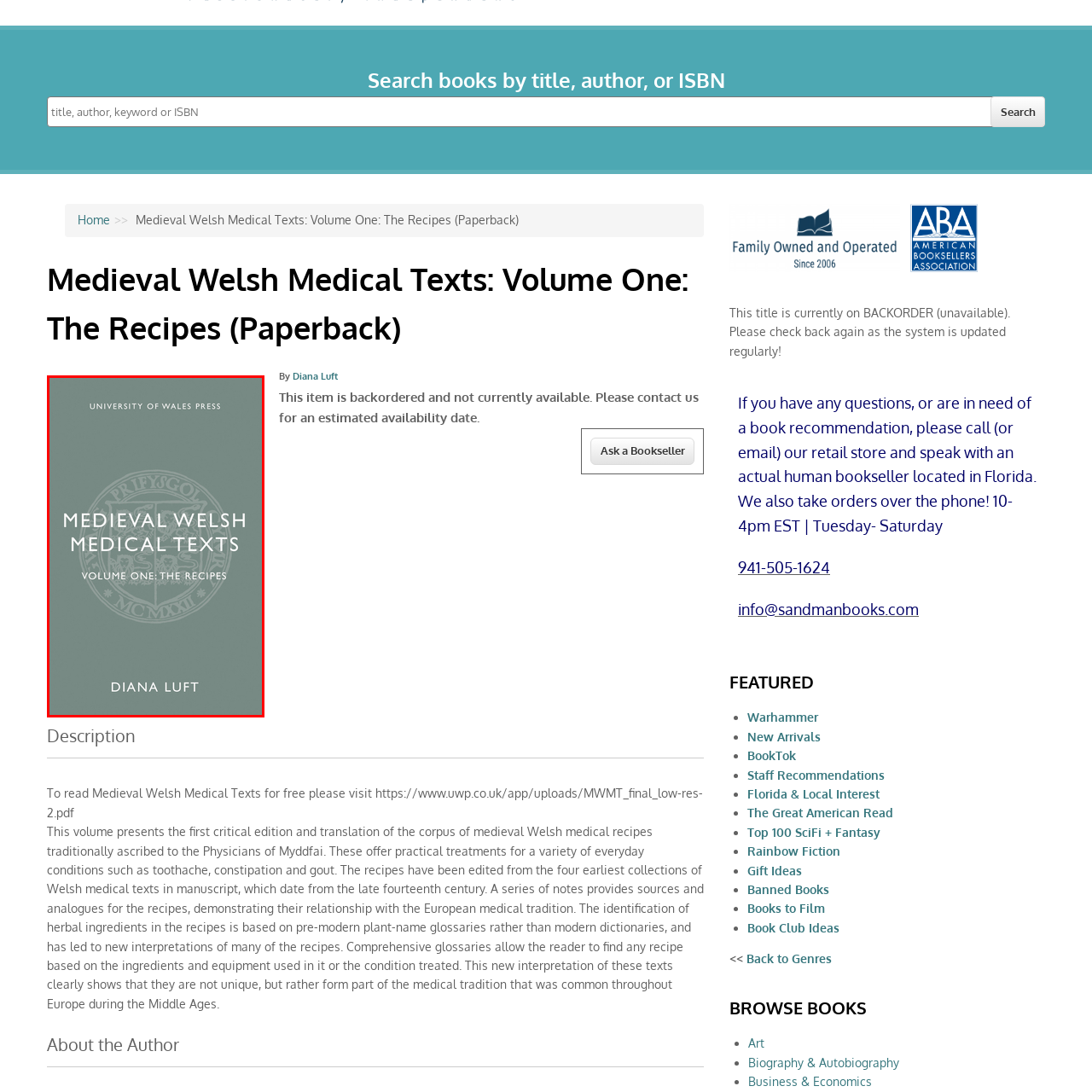Explain in detail what is depicted in the image enclosed by the red boundary.

The image displays the cover of the book titled "Medieval Welsh Medical Texts: Volume One: The Recipes," authored by Diana Luft. This publication, associated with the University of Wales Press, features a clean, minimalist design. The cover prominently showcases the book's title in bold, white lettering against a muted green background, evoking a sense of historical significance and scholarly authority. In the center, a detailed emblem or crest is faintly visible, enriching the visual appeal and hinting at the cultural heritage explored within the text. This volume presents the first critical edition and translation of an important collection of medieval Welsh medical recipes, providing insights into historical practices in medicine and treatment.